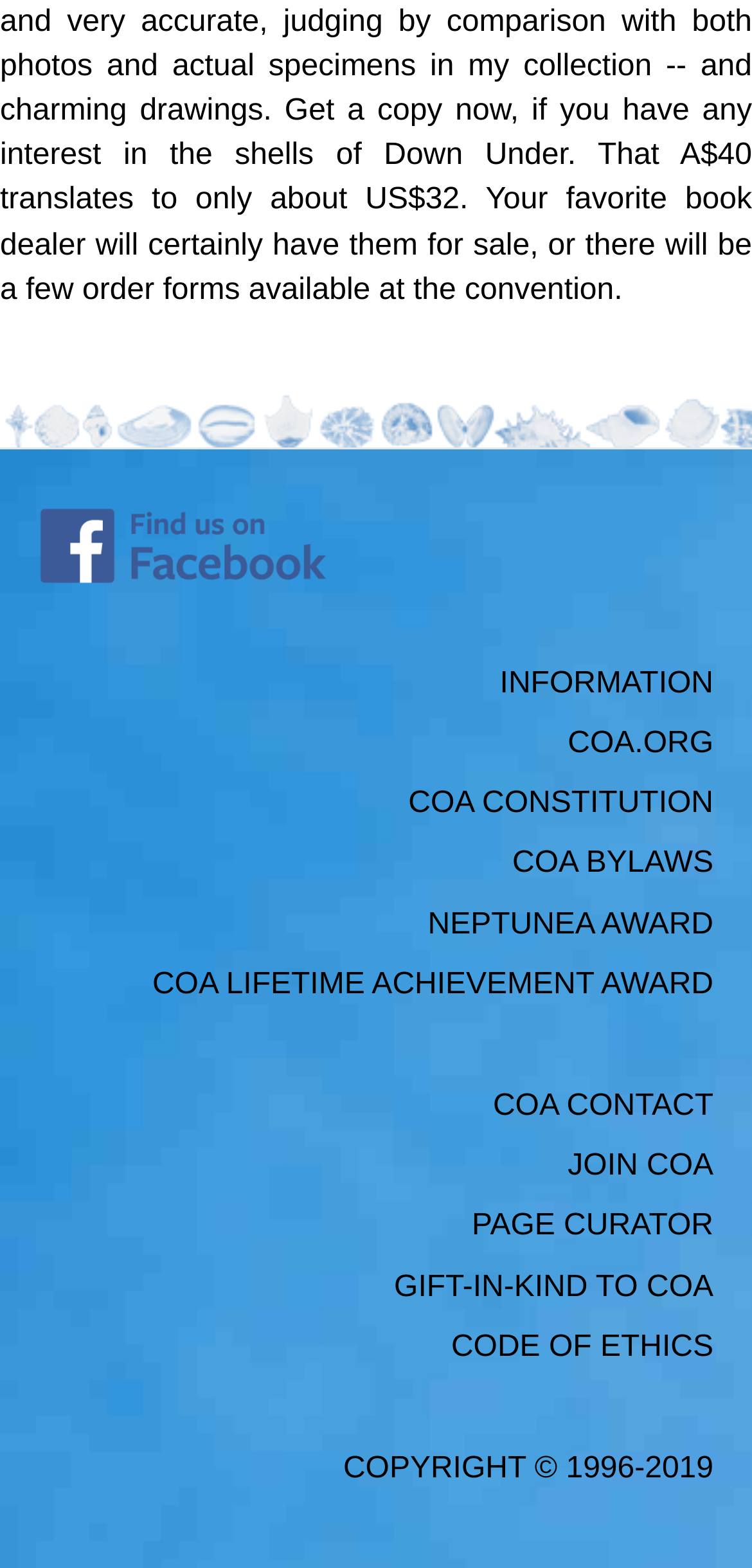What is the purpose of the 'NEPTUNEA AWARD' link?
Based on the screenshot, provide a one-word or short-phrase response.

To provide information about the award